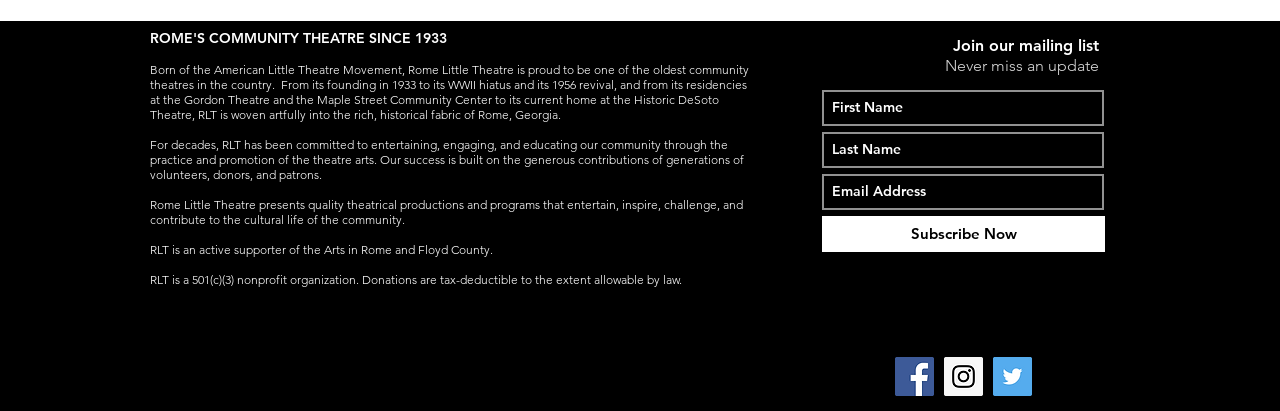How many social media platforms are linked on the webpage?
Using the information presented in the image, please offer a detailed response to the question.

The webpage has a social bar section that links to three social media platforms: Facebook, Instagram, and Twitter, each represented by its respective social icon.